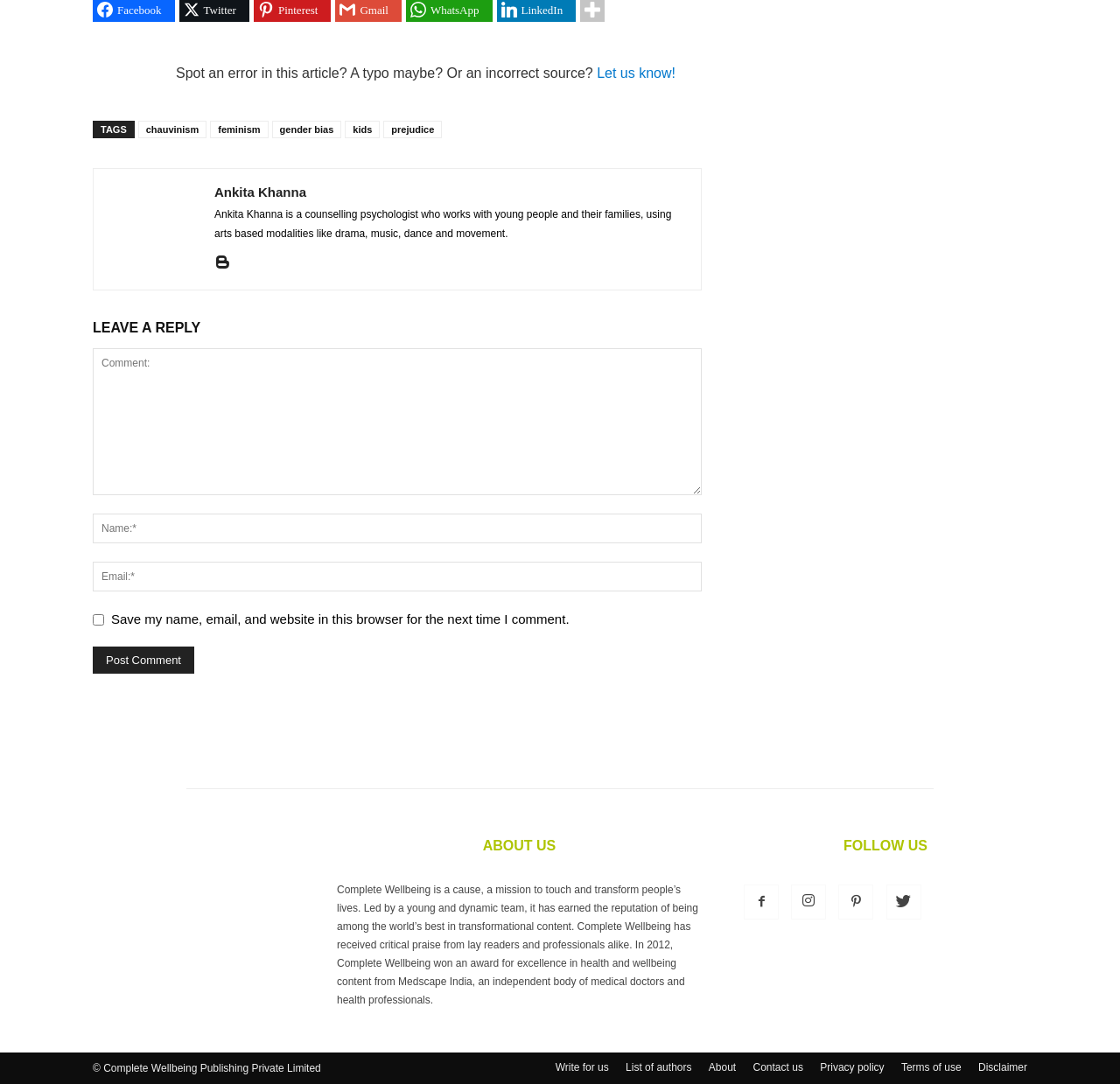What is the purpose of the textbox labeled 'Comment:'?
Please respond to the question with a detailed and well-explained answer.

The textbox labeled 'Comment:' is part of the 'LEAVE A REPLY' section, which suggests that its purpose is to allow users to leave a reply or comment on the article.